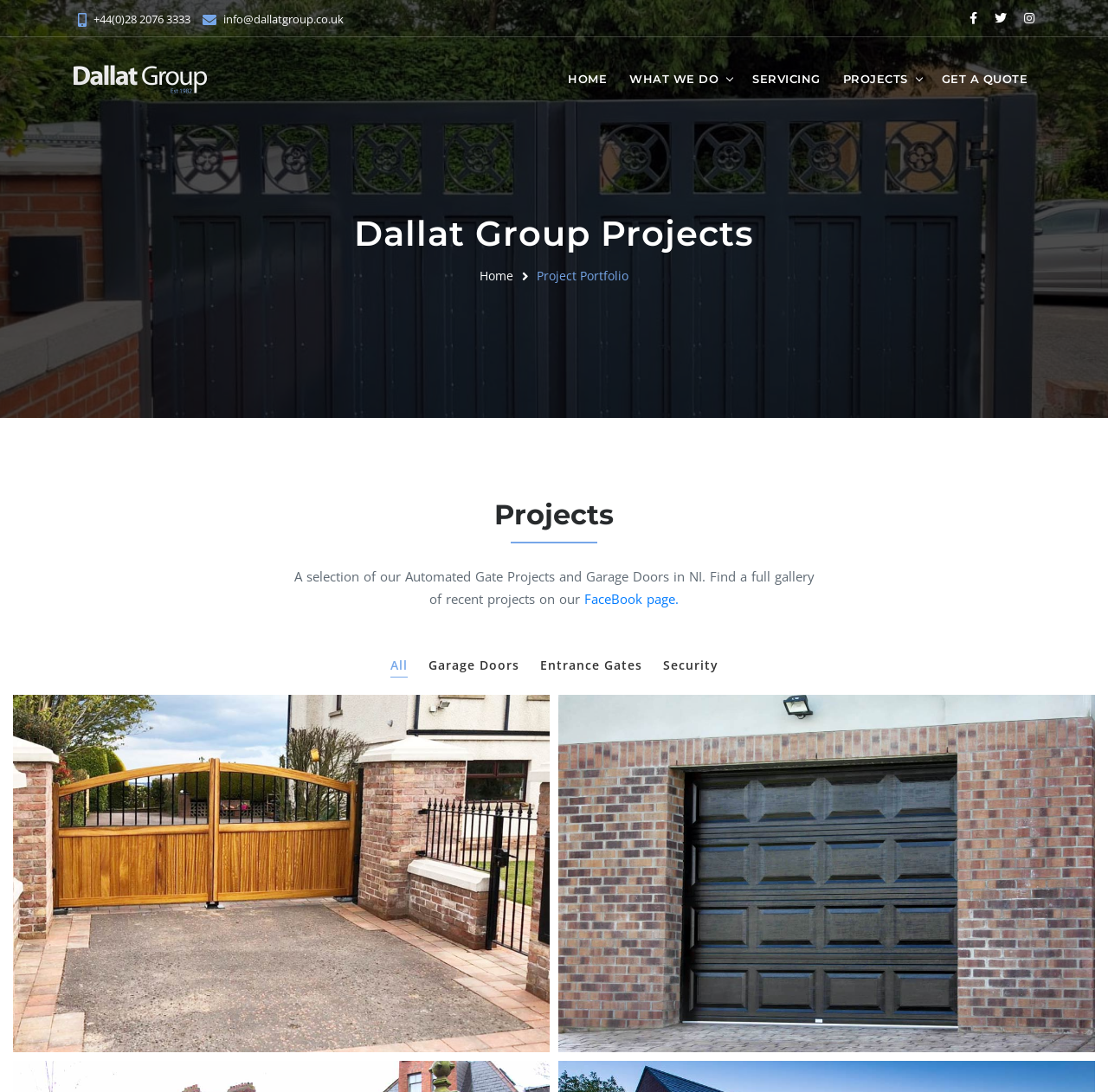From the element description Wooden sectional garage doors, predict the bounding box coordinates of the UI element. The coordinates must be specified in the format (top-left x, top-left y, bottom-right x, bottom-right y) and should be within the 0 to 1 range.

[0.52, 0.748, 0.972, 0.784]